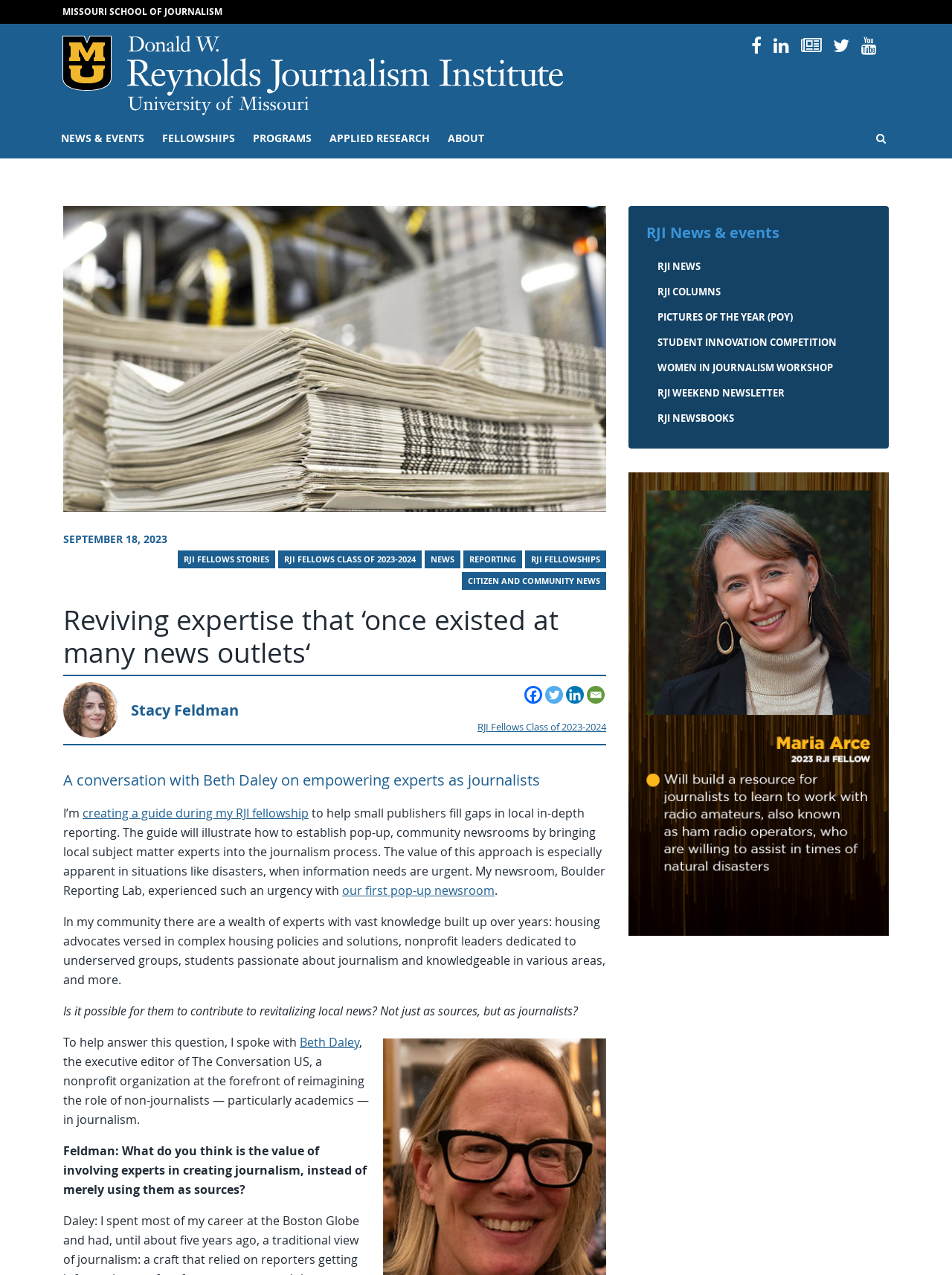Explain the webpage in detail, including its primary components.

The webpage is about the Reynolds Journalism Institute (RJI) at the University of Missouri, with a focus on reviving expertise in journalism. At the top, there is a logo of the Missouri School of Journalism and a link to it. Below that, there are links to RJI, University of Missouri, and social media platforms like Facebook, LinkedIn, Twitter, and YouTube.

The main content of the page is divided into two sections. On the left, there is a header with a stack of newspapers next to a printing press image, followed by a time stamp "SEPTEMBER 18, 2023". Below that, there are links to RJI Fellows stories, class of 2023-2024, news, reporting, and fellowships.

On the right, there is a heading "Reviving expertise that ‘once existed at many news outlets‘" followed by an image of Stacy Feldman, a journalist. Below that, there is a conversation with Beth Daley, the executive editor of The Conversation US, about empowering experts as journalists. The conversation discusses the value of involving experts in creating journalism, instead of merely using them as sources.

Further down, there are links to RJI news and events, including RJI news, columns, pictures of the year, student innovation competition, women in journalism workshop, RJI weekend newsletter, and RJI newsbooks. At the bottom, there is a link to Maria Arce, with an image of her.

Overall, the webpage is about the RJI's efforts to revive expertise in journalism, with a focus on empowering experts as journalists and promoting local in-depth reporting.